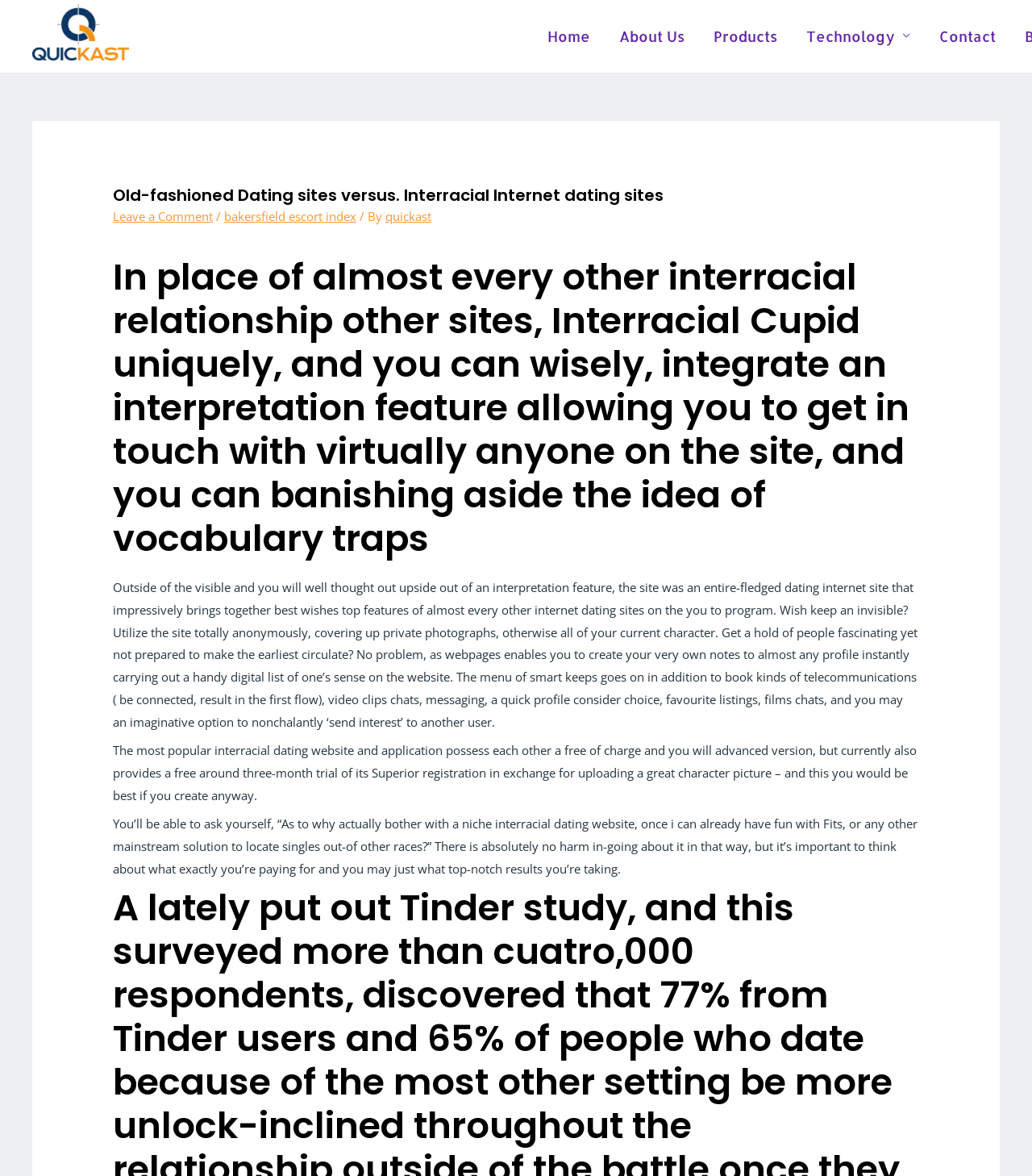Locate the bounding box coordinates for the element described below: "alt="Quickast Makers Space Pvt. Ltd."". The coordinates must be four float values between 0 and 1, formatted as [left, top, right, bottom].

[0.031, 0.019, 0.125, 0.033]